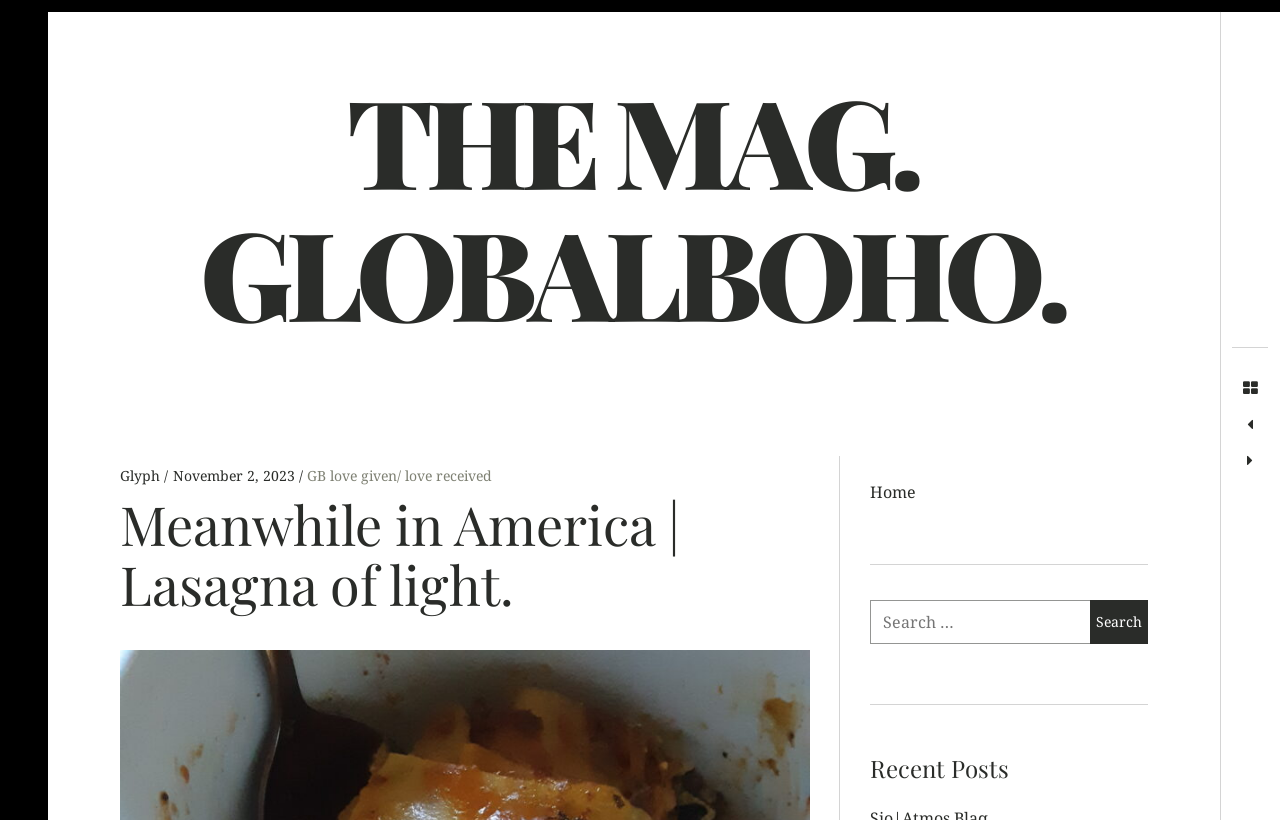How many social media links are at the bottom right?
Please give a detailed answer to the question using the information shown in the image.

I determined the answer by counting the link elements with icons at the bottom right of the webpage, which are three in total, indicating they are social media links.